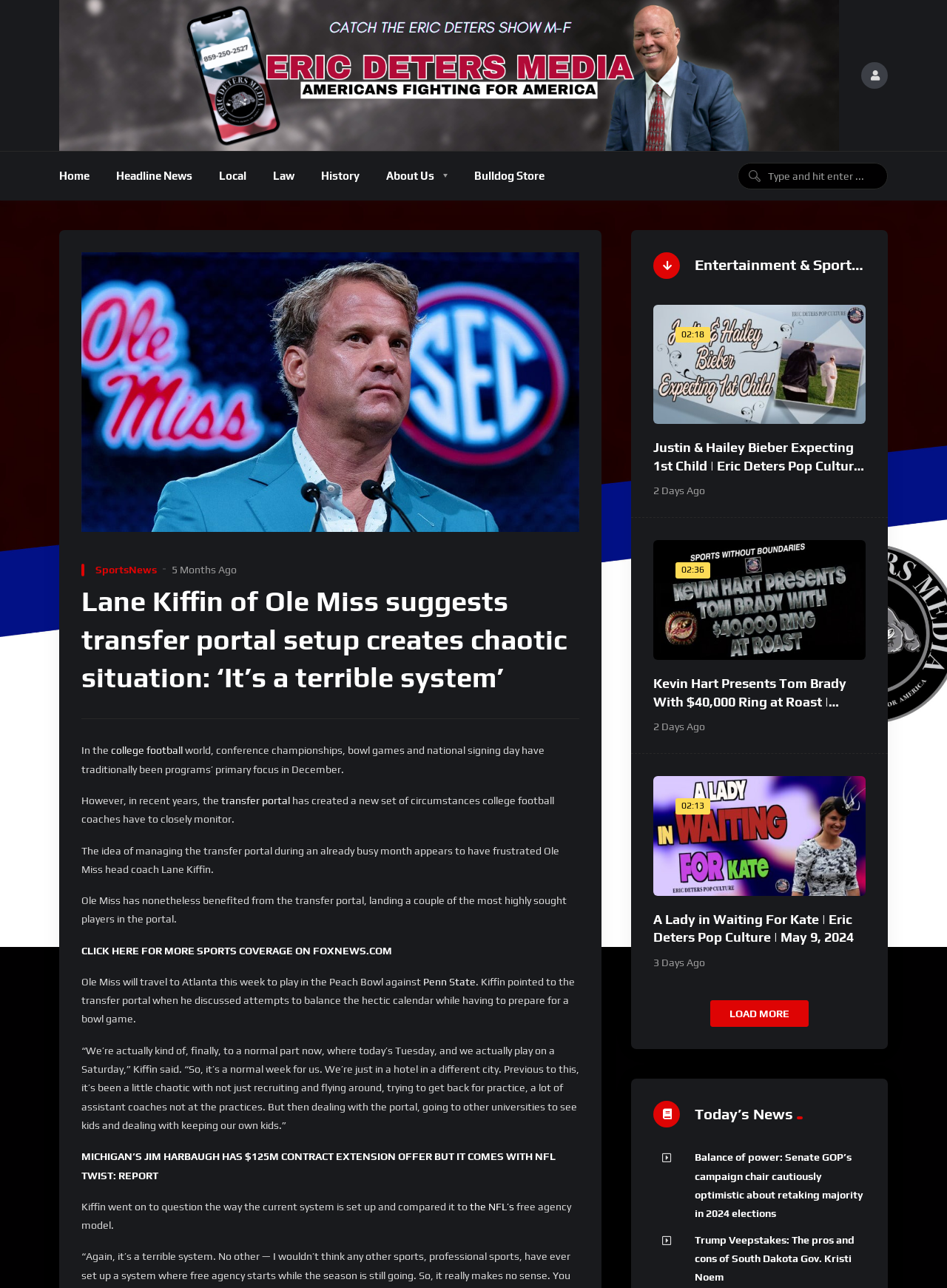Please specify the bounding box coordinates for the clickable region that will help you carry out the instruction: "Read the article 'Lane Kiffin of Ole Miss suggests transfer portal setup creates chaotic situation: ‘It’s a terrible system’'".

[0.086, 0.452, 0.612, 0.541]